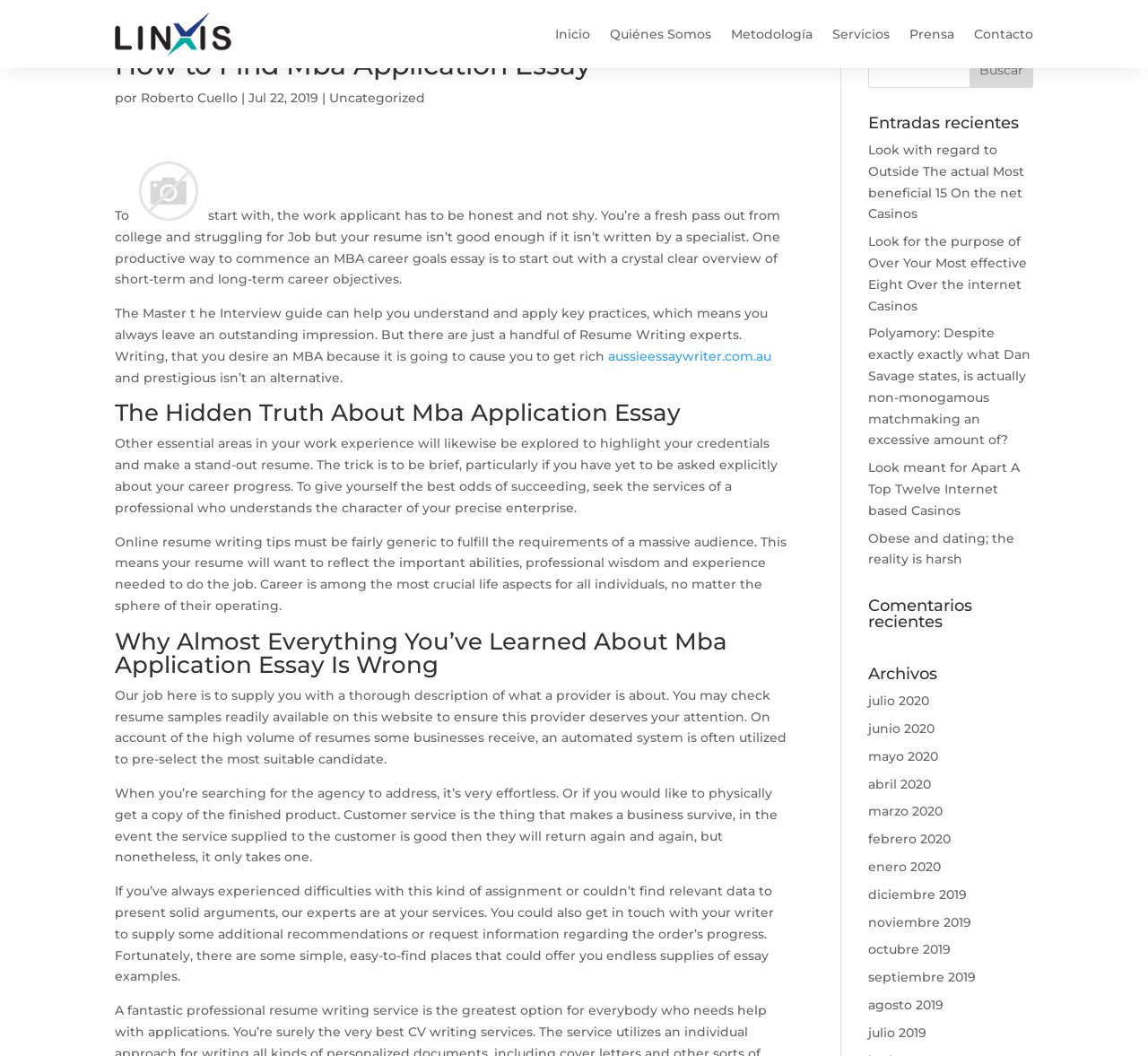Identify the bounding box for the given UI element using the description provided. Coordinates should be in the format (top-left x, top-left y, bottom-right x, bottom-right y) and must be between 0 and 1. Here is the description: HOP Home

None